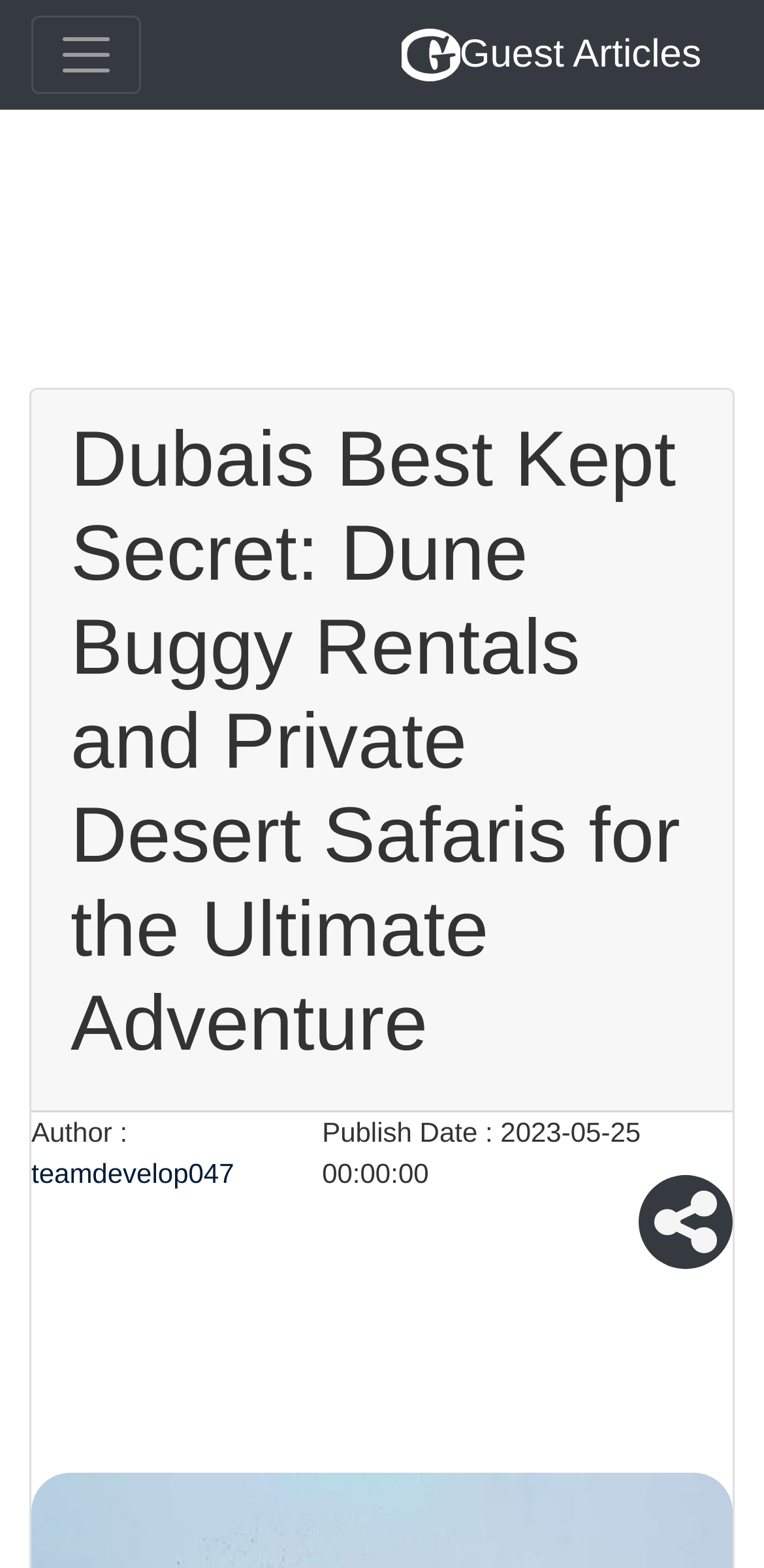Look at the image and write a detailed answer to the question: 
What is the name of the section above the main heading?

The section above the main heading is labeled as 'Guest Articles', which is also an image. This section is likely a category or section title for the article.